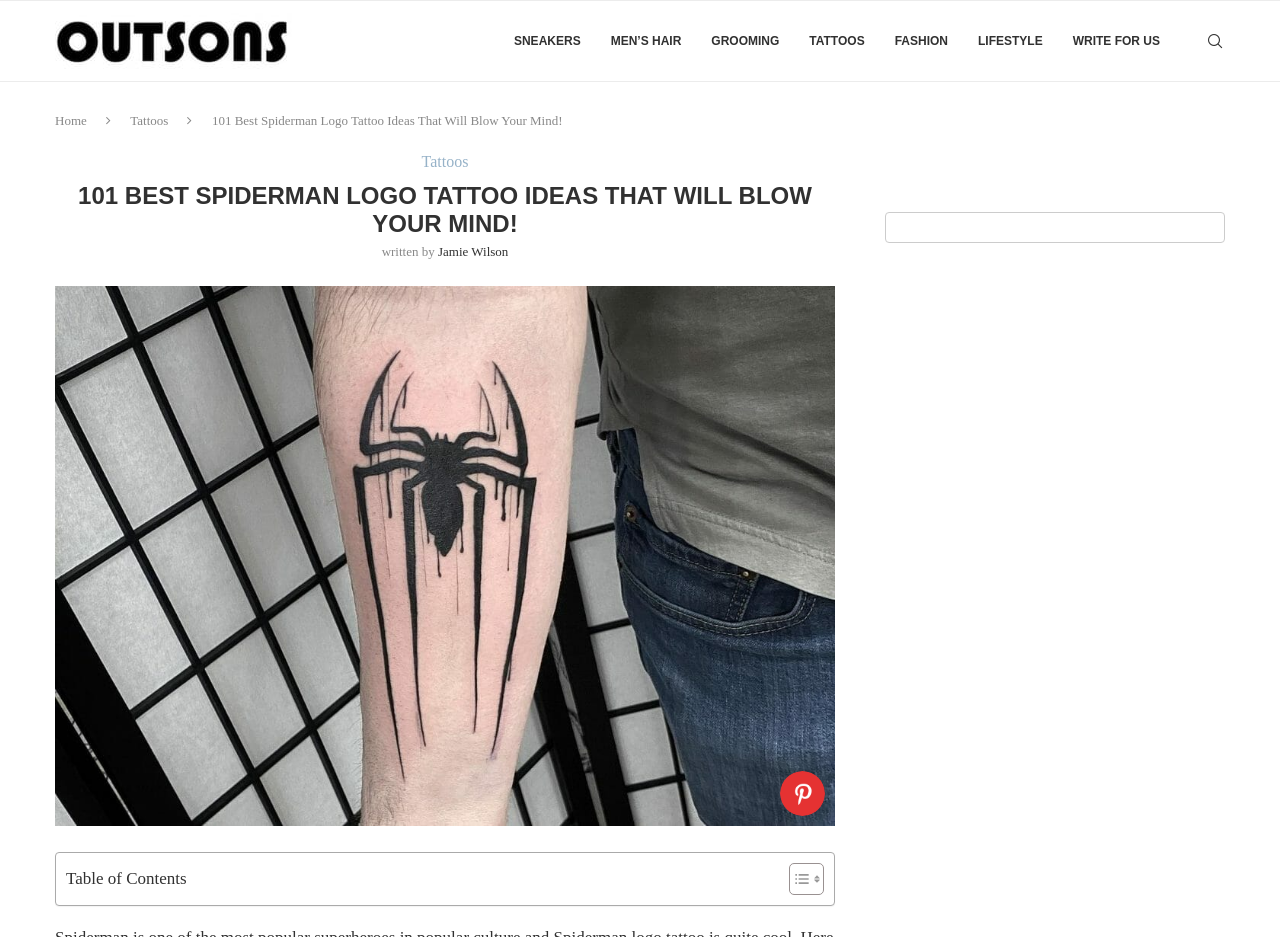Extract the main headline from the webpage and generate its text.

101 BEST SPIDERMAN LOGO TATTOO IDEAS THAT WILL BLOW YOUR MIND!